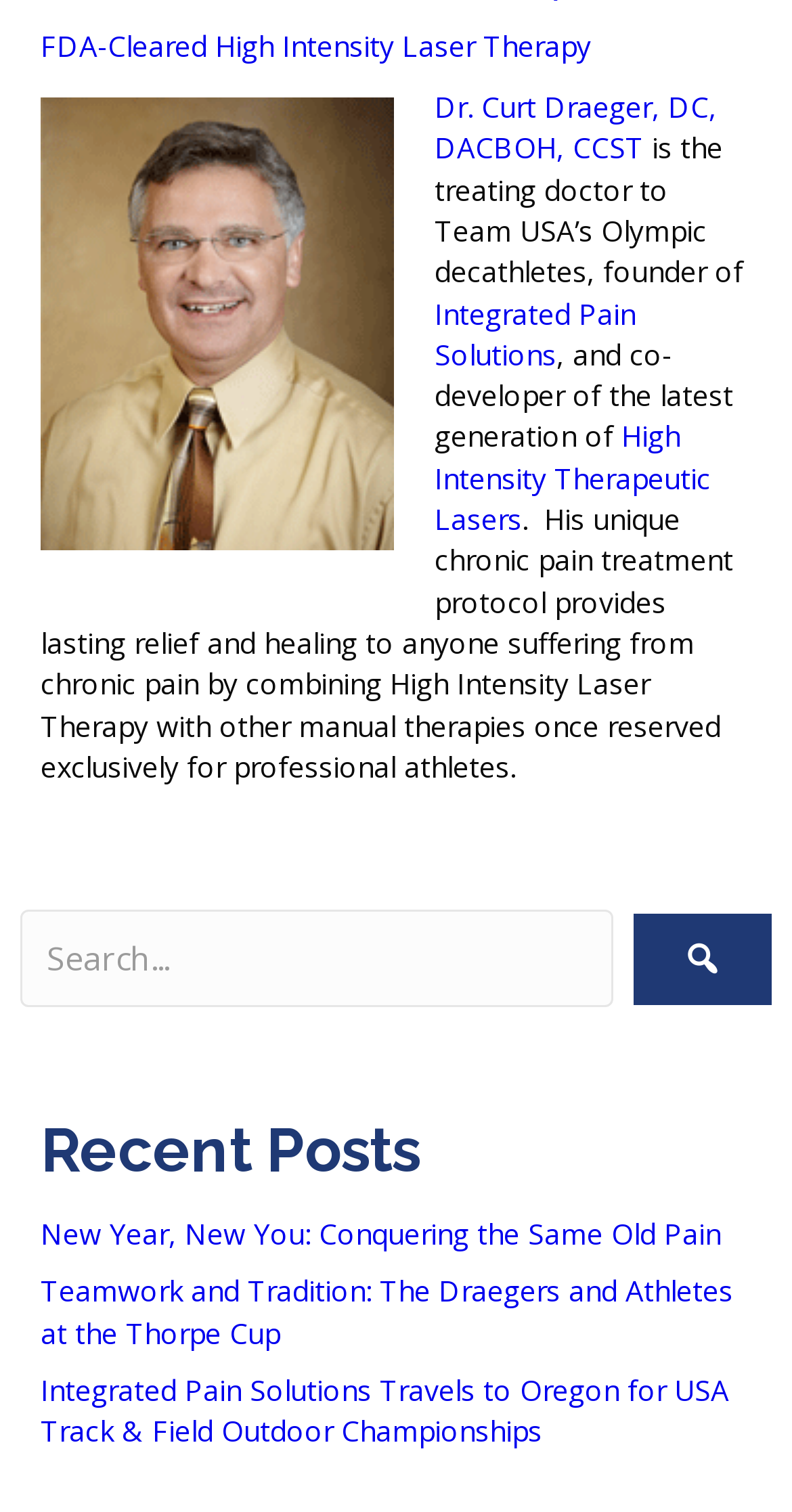Identify the bounding box coordinates of the specific part of the webpage to click to complete this instruction: "View recent posts".

[0.051, 0.733, 0.949, 0.79]